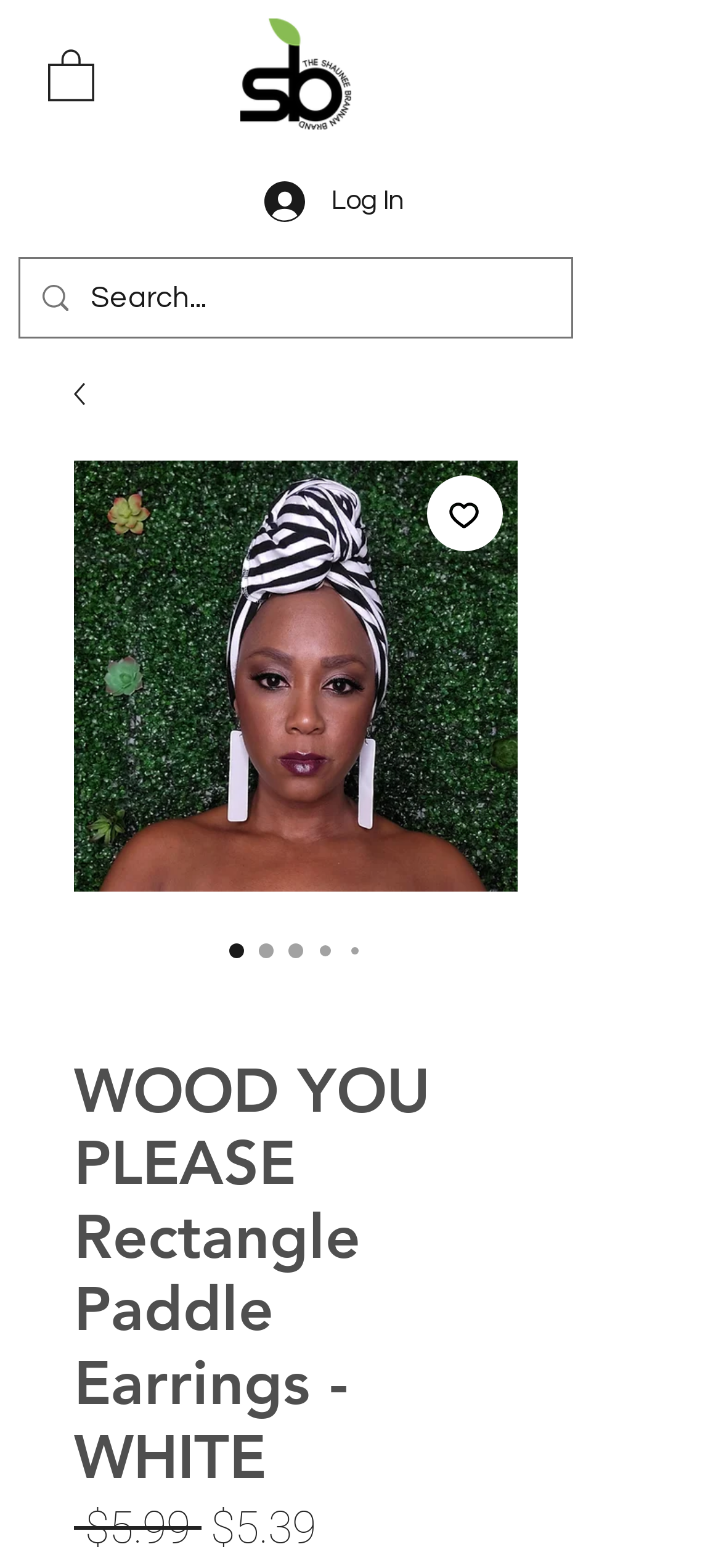Please locate and retrieve the main header text of the webpage.

WOOD YOU PLEASE Rectangle Paddle Earrings - WHITE